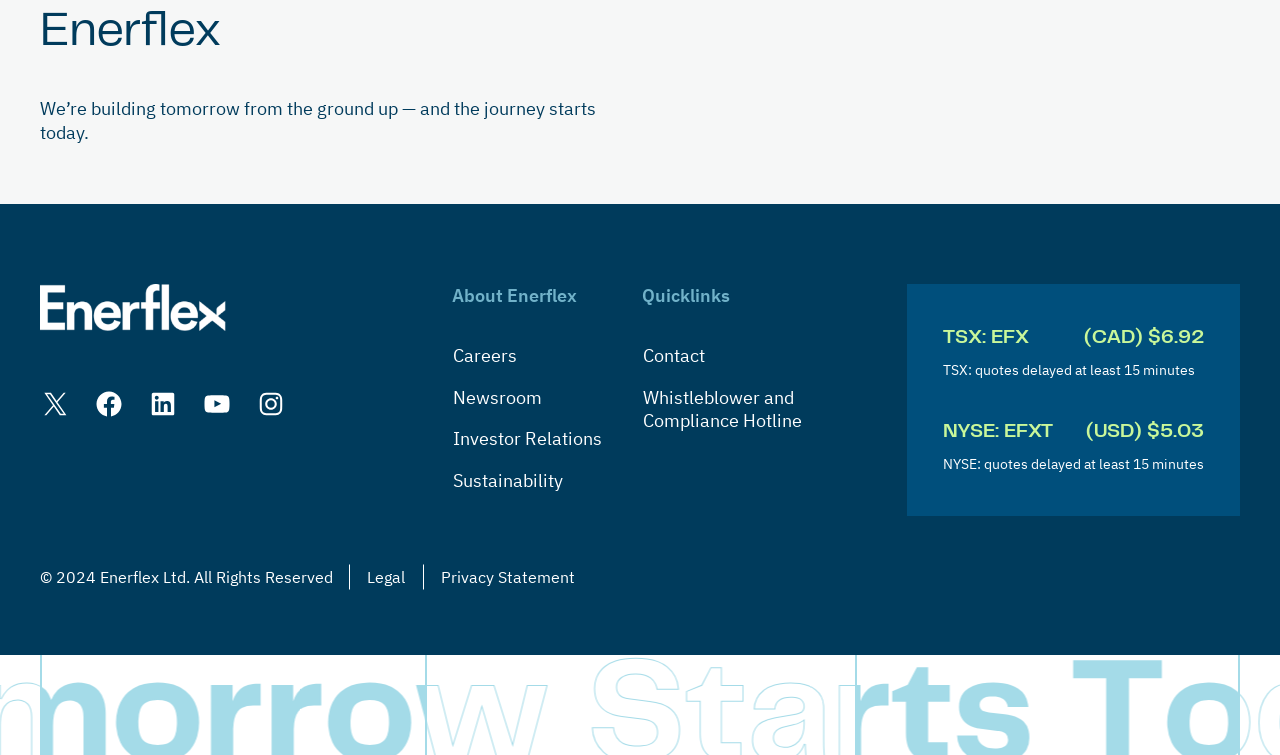Using the elements shown in the image, answer the question comprehensively: What is the company name?

The company name can be found in the top-left corner of the webpage, where it is written in a static text element 'We’re building tomorrow from the ground up — and the journey starts today.' and also as an image element 'Enerflex Ltd.'